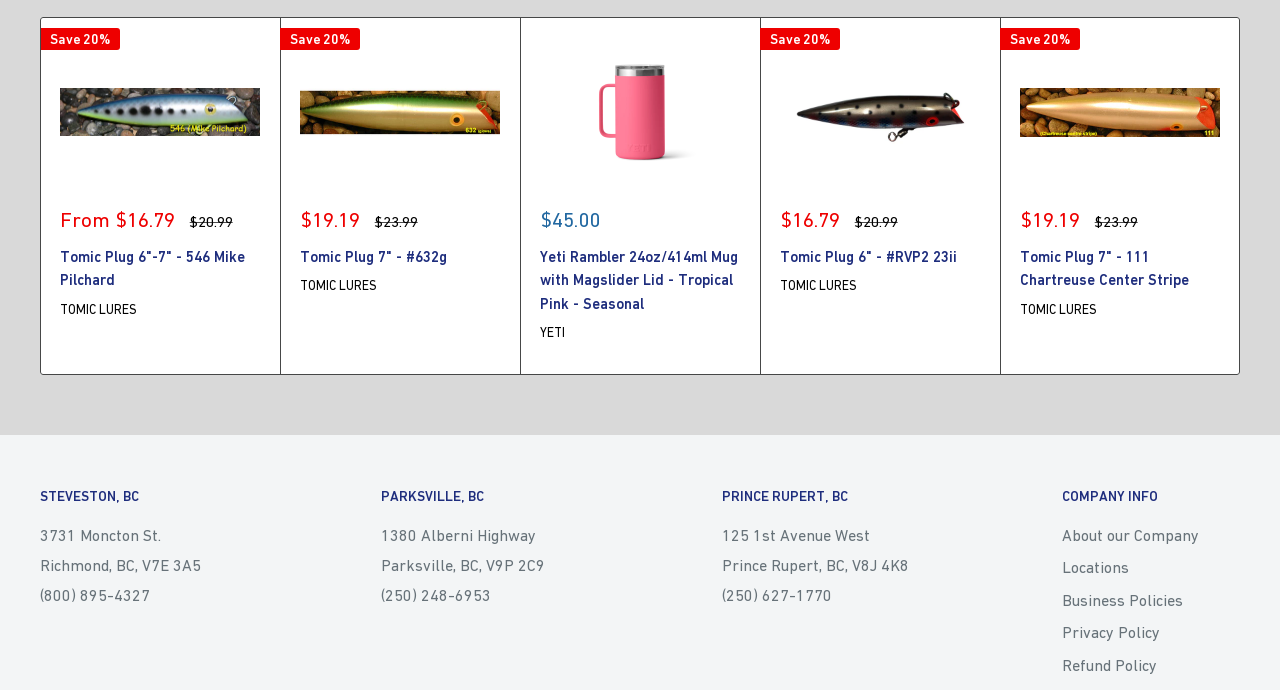Give a one-word or short phrase answer to the question: 
What is the price of the Yeti Rambler 24oz/414ml Mug?

$45.00